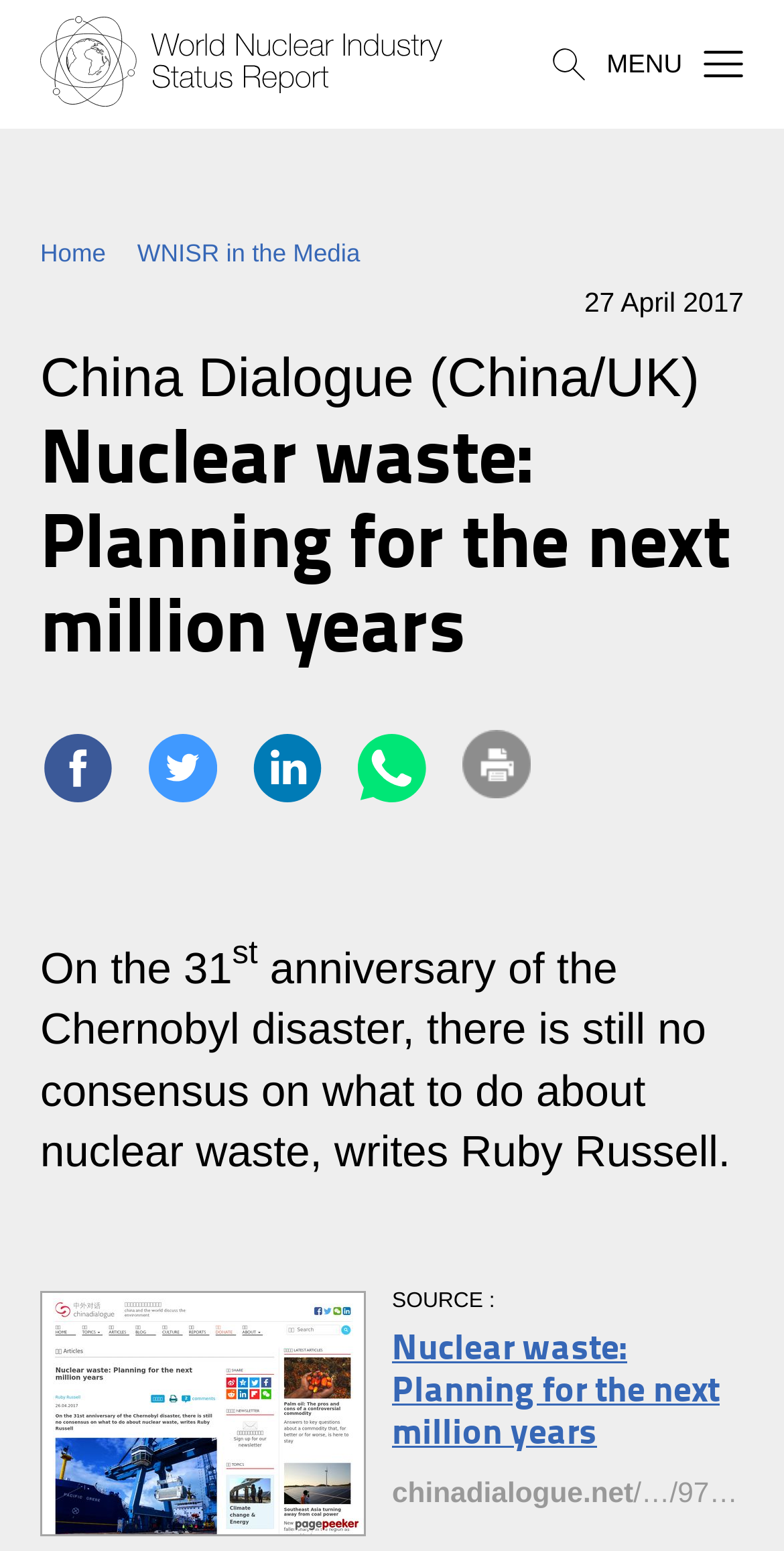Please determine the bounding box coordinates for the element that should be clicked to follow these instructions: "Click the Home link".

[0.051, 0.154, 0.135, 0.172]